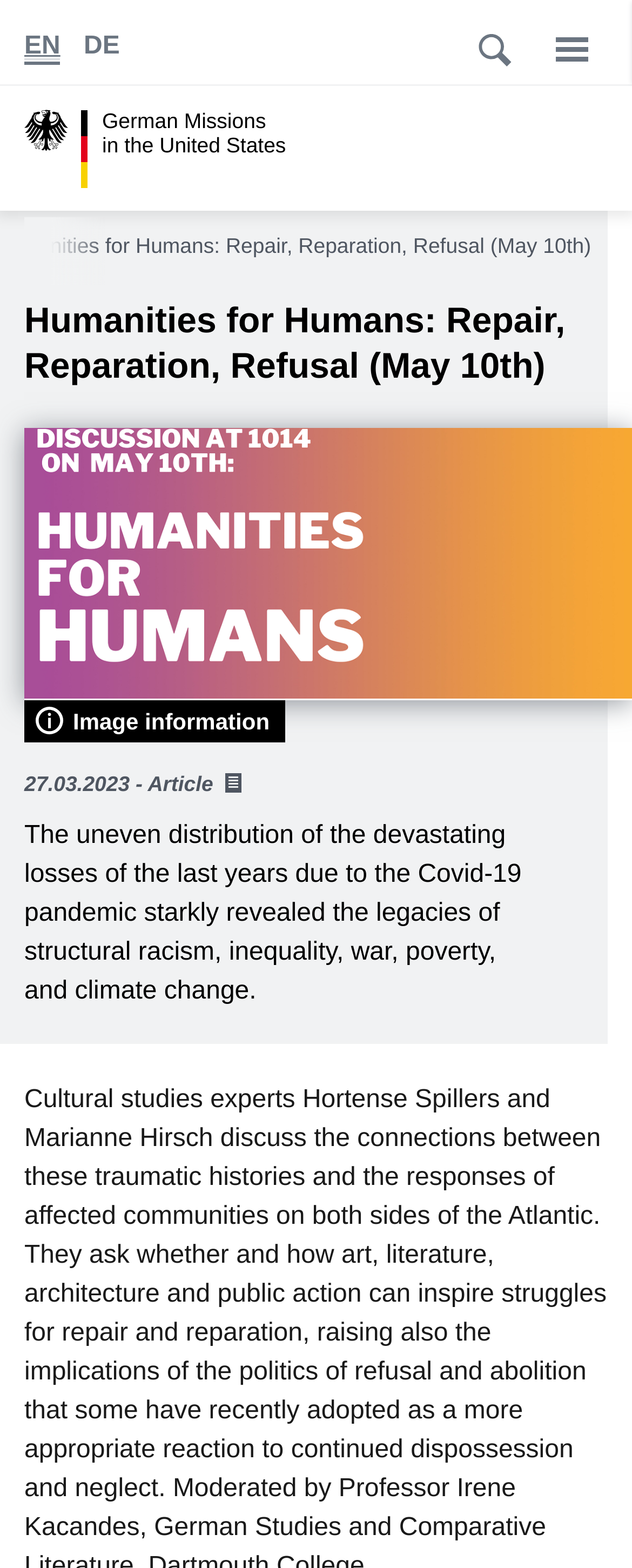Please predict the bounding box coordinates (top-left x, top-left y, bottom-right x, bottom-right y) for the UI element in the screenshot that fits the description: Image information

[0.038, 0.447, 0.452, 0.474]